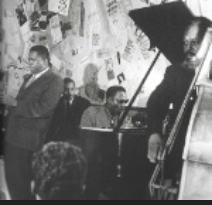Give a short answer using one word or phrase for the question:
What is on the backdrop?

Posters and artwork